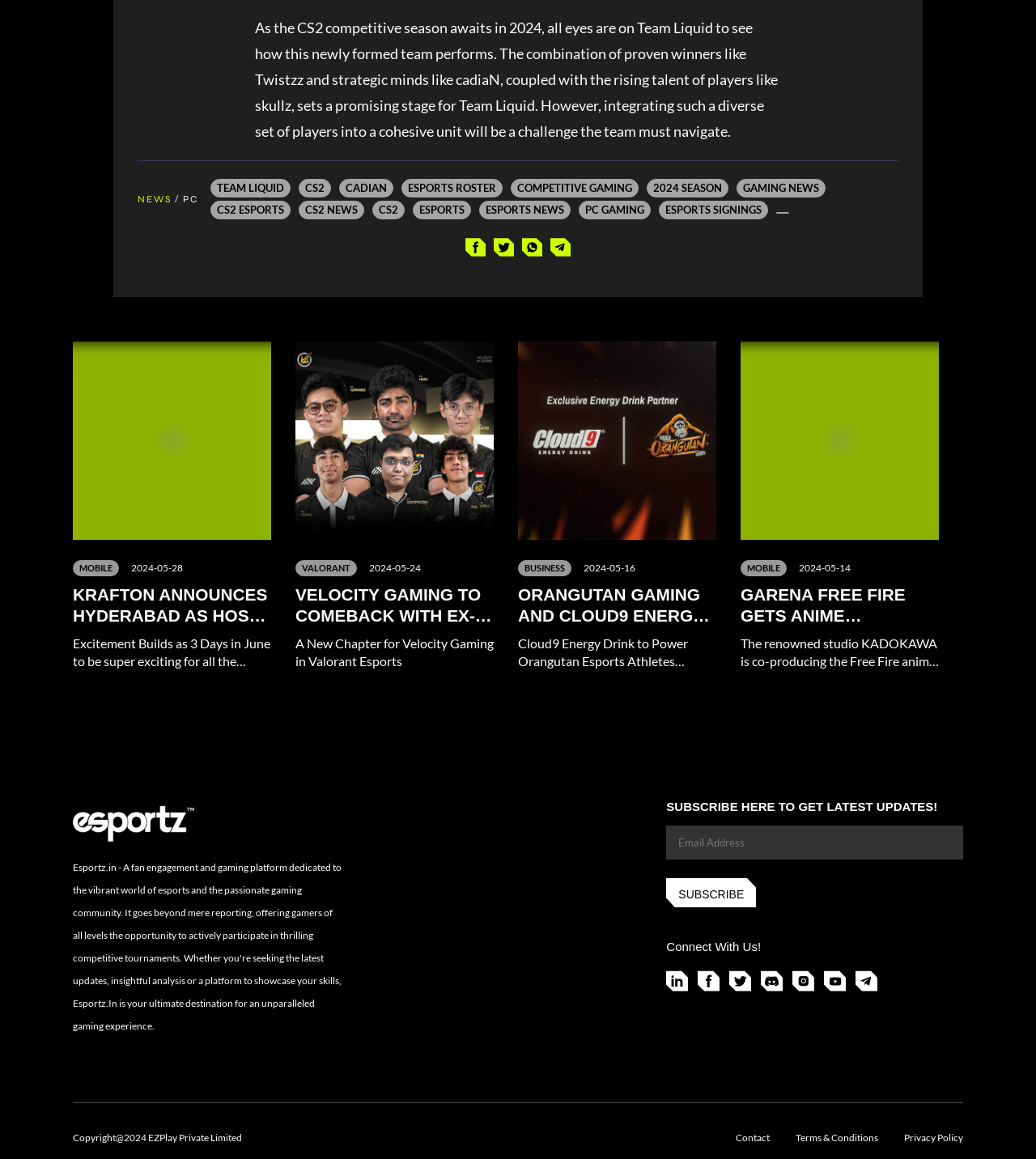Please find the bounding box for the following UI element description. Provide the coordinates in (top-left x, top-left y, bottom-right x, bottom-right y) format, with values between 0 and 1: AI - Page Sitemap

None